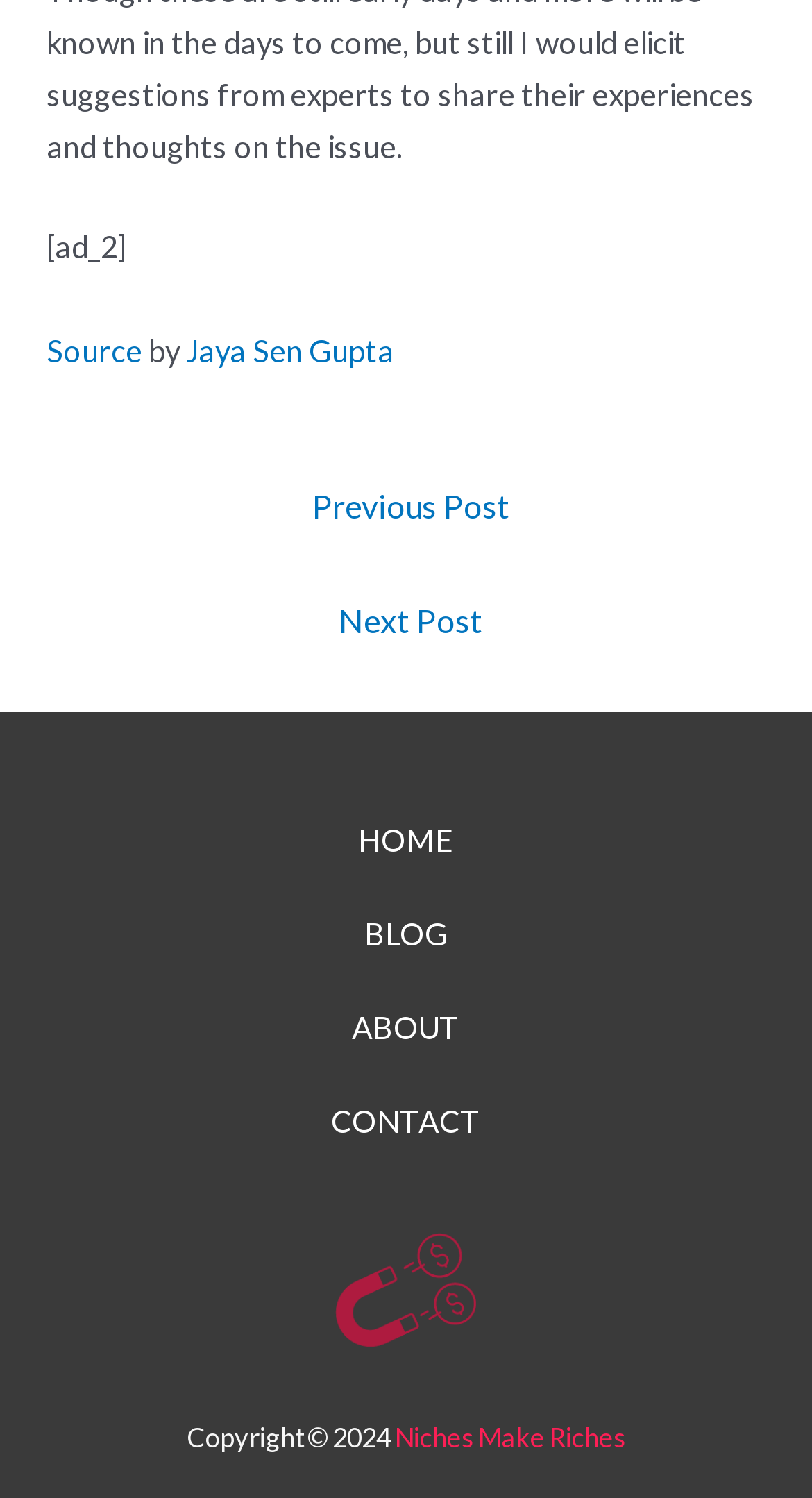Refer to the image and provide an in-depth answer to the question: 
What is the copyright year?

The copyright year can be found at the bottom of the page, where it is stated as 'Copyright © 2024'.